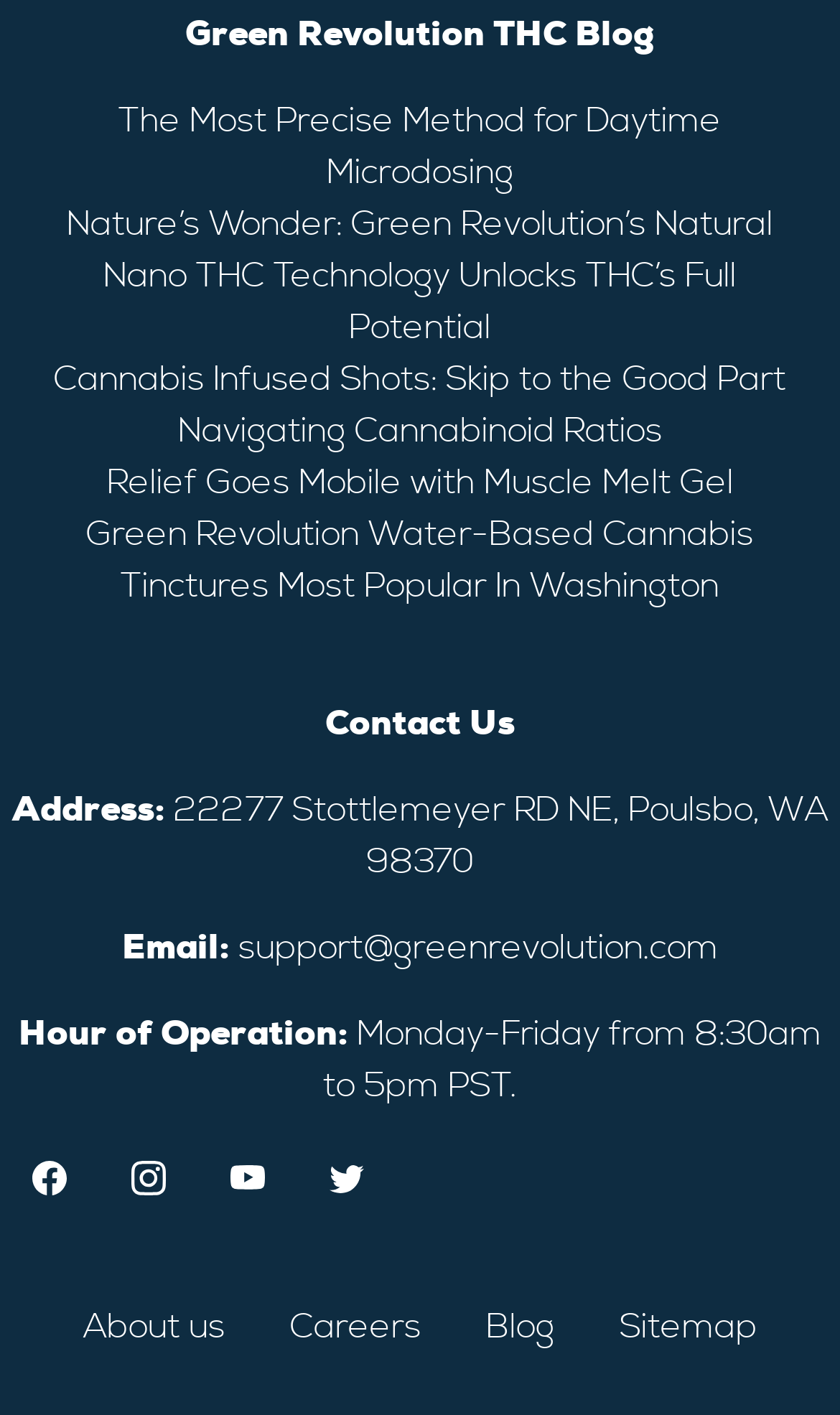Please locate the UI element described by "aria-label="Follow us on Facebook"" and provide its bounding box coordinates.

[0.038, 0.809, 0.079, 0.846]